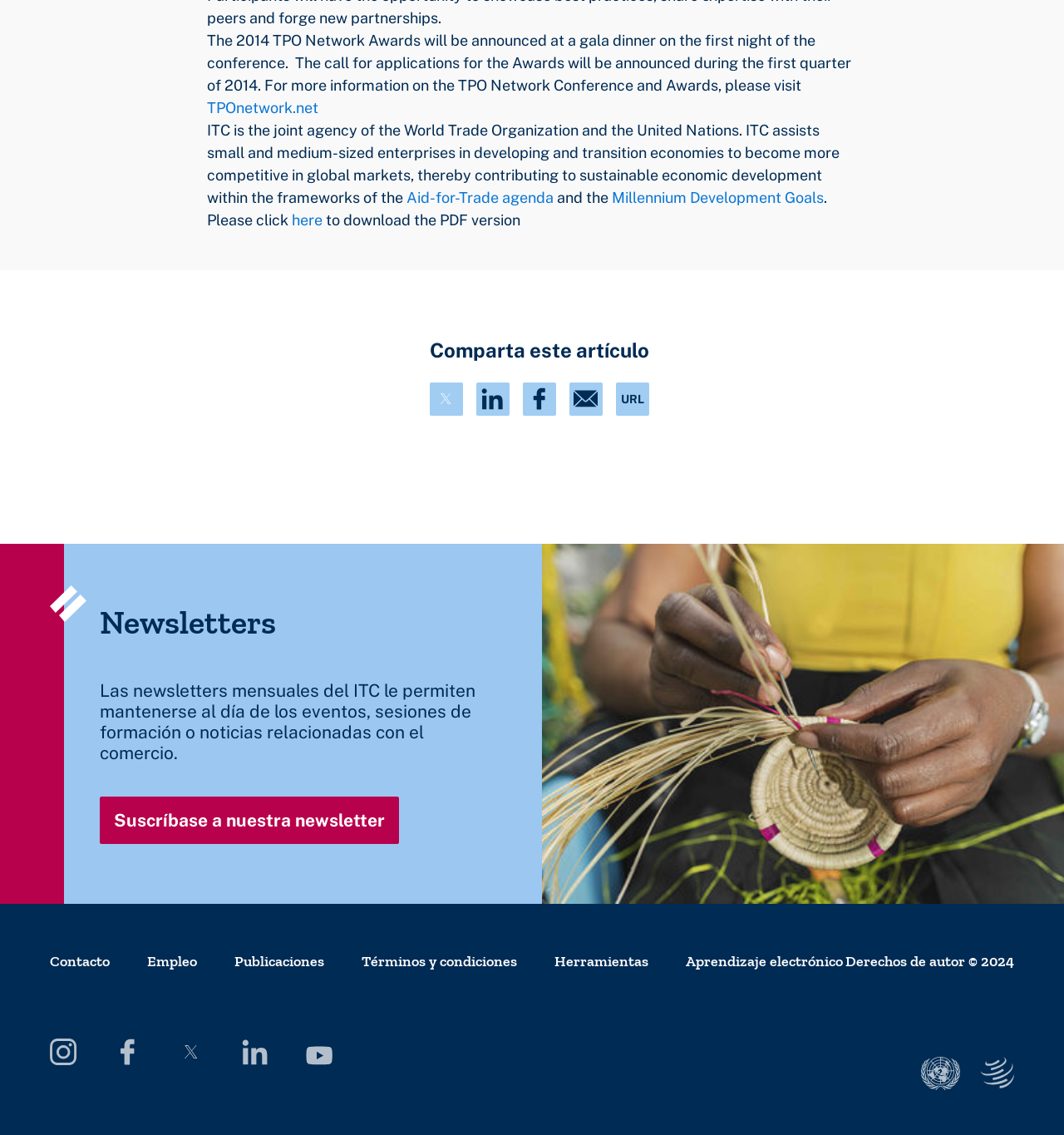Please determine the bounding box coordinates of the element to click on in order to accomplish the following task: "Contact us". Ensure the coordinates are four float numbers ranging from 0 to 1, i.e., [left, top, right, bottom].

[0.047, 0.839, 0.103, 0.855]